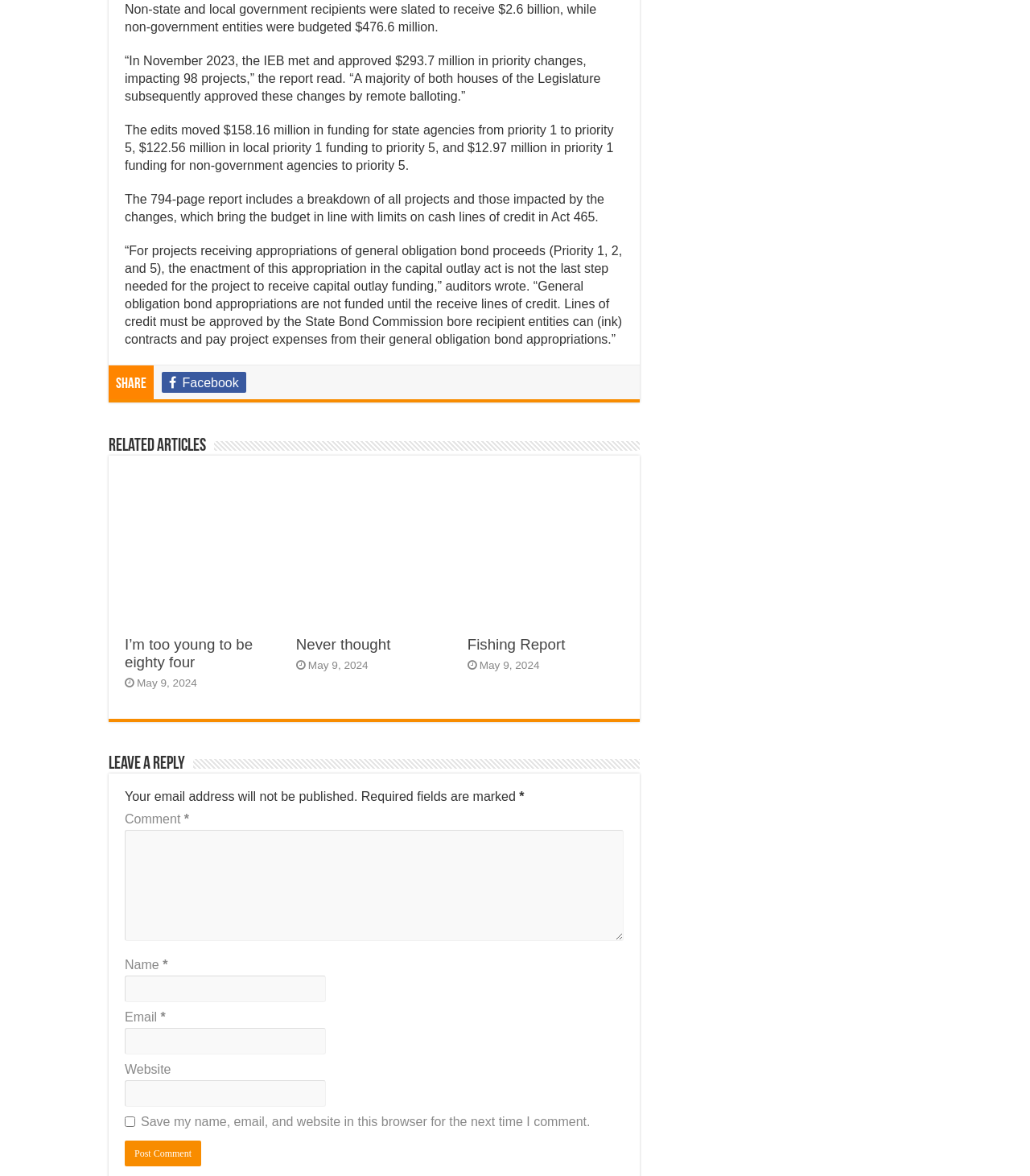Given the element description, predict the bounding box coordinates in the format (top-left x, top-left y, bottom-right x, bottom-right y). Make sure all values are between 0 and 1. Here is the element description: parent_node: Email * aria-describedby="email-notes" name="email"

[0.121, 0.874, 0.316, 0.897]